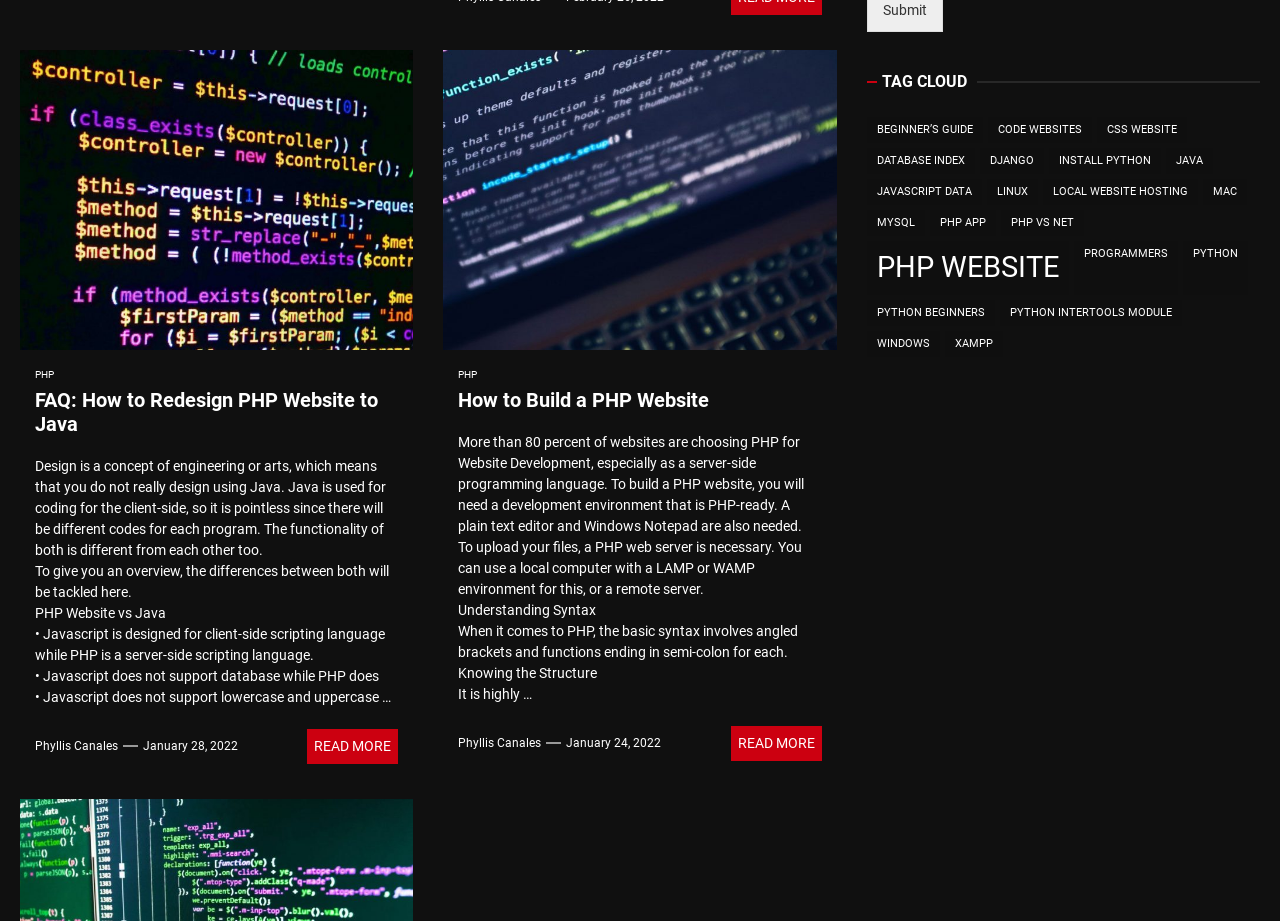Could you find the bounding box coordinates of the clickable area to complete this instruction: "Click on 'FAQ: How to Redesign PHP Website to Java'"?

[0.027, 0.421, 0.311, 0.473]